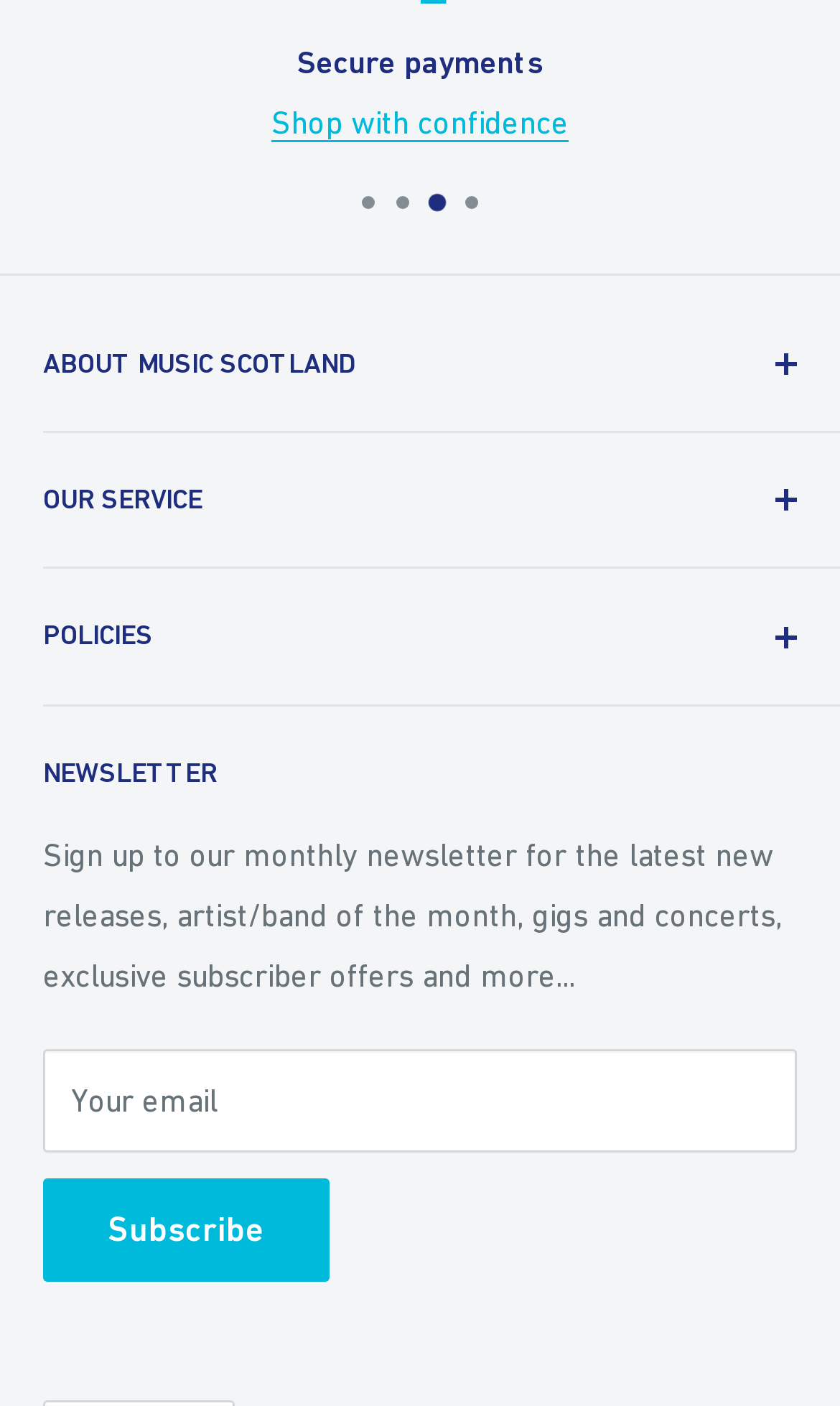Locate the bounding box coordinates of the area that needs to be clicked to fulfill the following instruction: "Go to March 2022". The coordinates should be in the format of four float numbers between 0 and 1, namely [left, top, right, bottom].

None